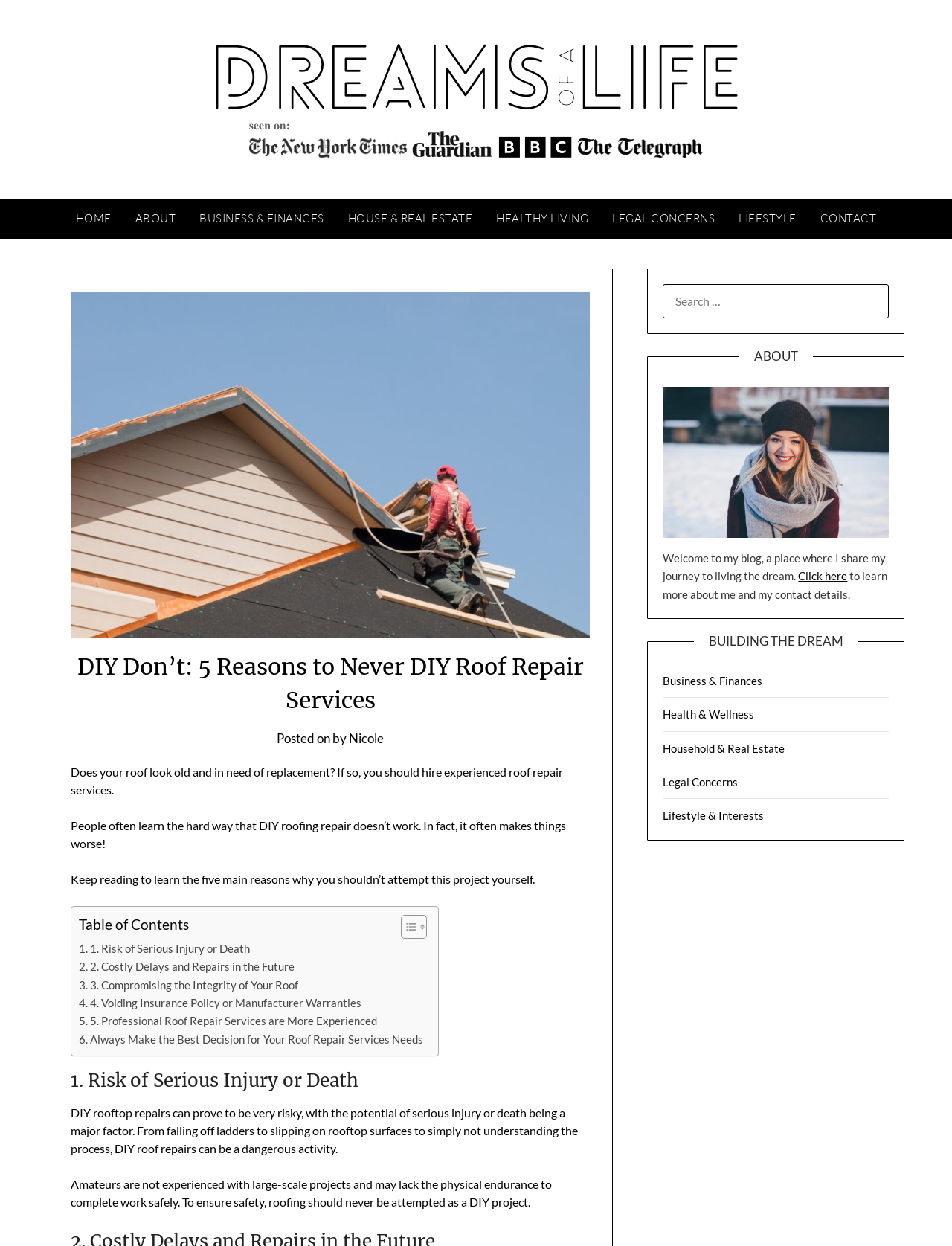Offer an in-depth caption of the entire webpage.

This webpage is about DIY roof repair services and the importance of hiring professionals. At the top, there is a logo and a navigation menu with links to different sections of the website, including "HOME", "ABOUT", "BUSINESS & FINANCES", "HOUSE & REAL ESTATE", "HEALTHY LIVING", "LEGAL CONCERNS", "LIFESTYLE", and "CONTACT".

Below the navigation menu, there is a heading that reads "DIY Don’t: 5 Reasons to Never DIY Roof Repair Services" followed by a brief introduction to the article. The introduction explains that DIY roof repair can be dangerous and often makes things worse.

The article is divided into five sections, each highlighting a reason why DIY roof repair is not recommended. The sections are titled "1. Risk of Serious Injury or Death", "2. Costly Delays and Repairs in the Future", "3. Compromising the Integrity of Your Roof", "4. Voiding Insurance Policy or Manufacturer Warranties", and "5. Professional Roof Repair Services are More Experienced". Each section provides a detailed explanation of the risks and consequences of DIY roof repair.

On the right side of the page, there is a complementary section with a search bar, a heading that reads "ABOUT", and a brief introduction to the author's blog. There are also links to different categories, including "Business & Finances", "Health & Wellness", "Household & Real Estate", "Legal Concerns", and "Lifestyle & Interests".

At the bottom of the page, there is a section with a heading that reads "BUILDING THE DREAM" and links to different categories.